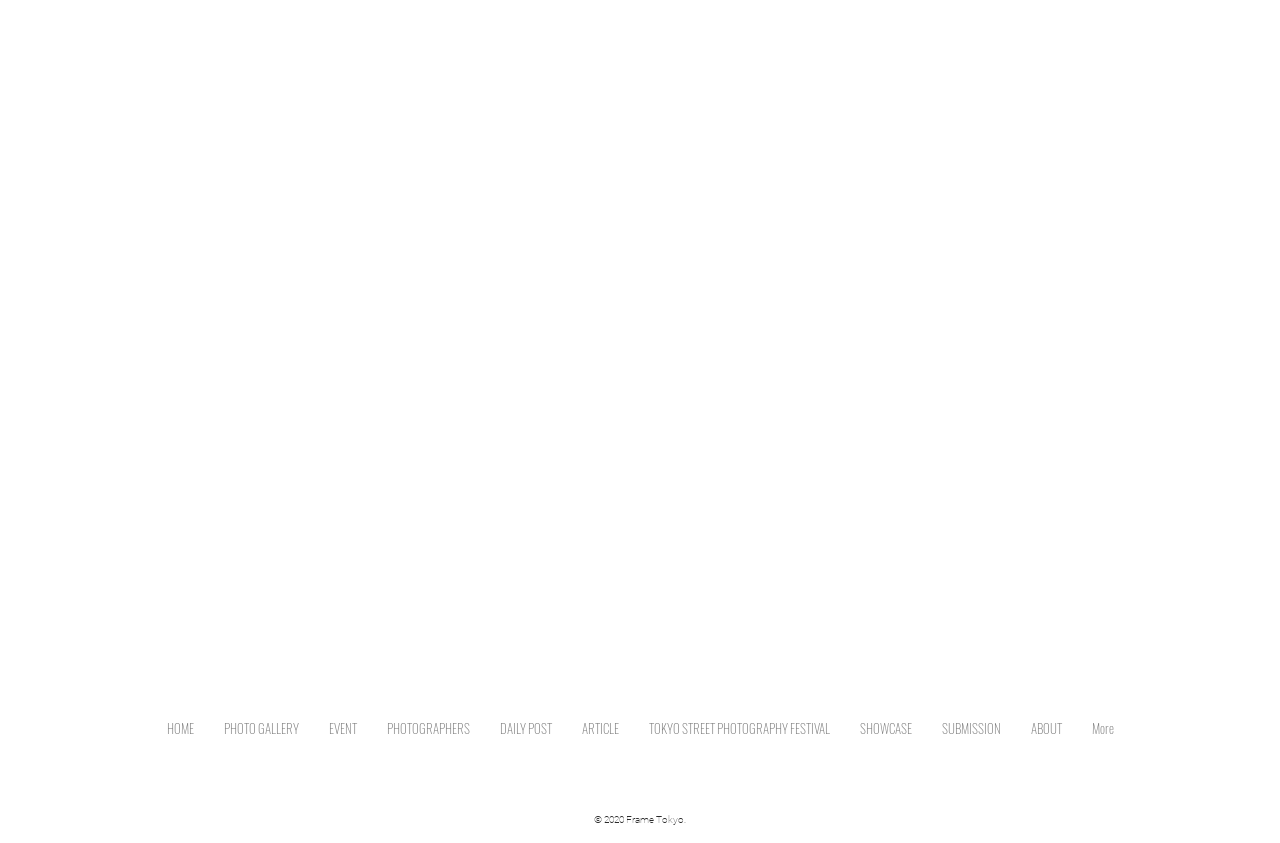Locate the UI element described as follows: "DAILY POST". Return the bounding box coordinates as four float numbers between 0 and 1 in the order [left, top, right, bottom].

[0.379, 0.84, 0.443, 0.888]